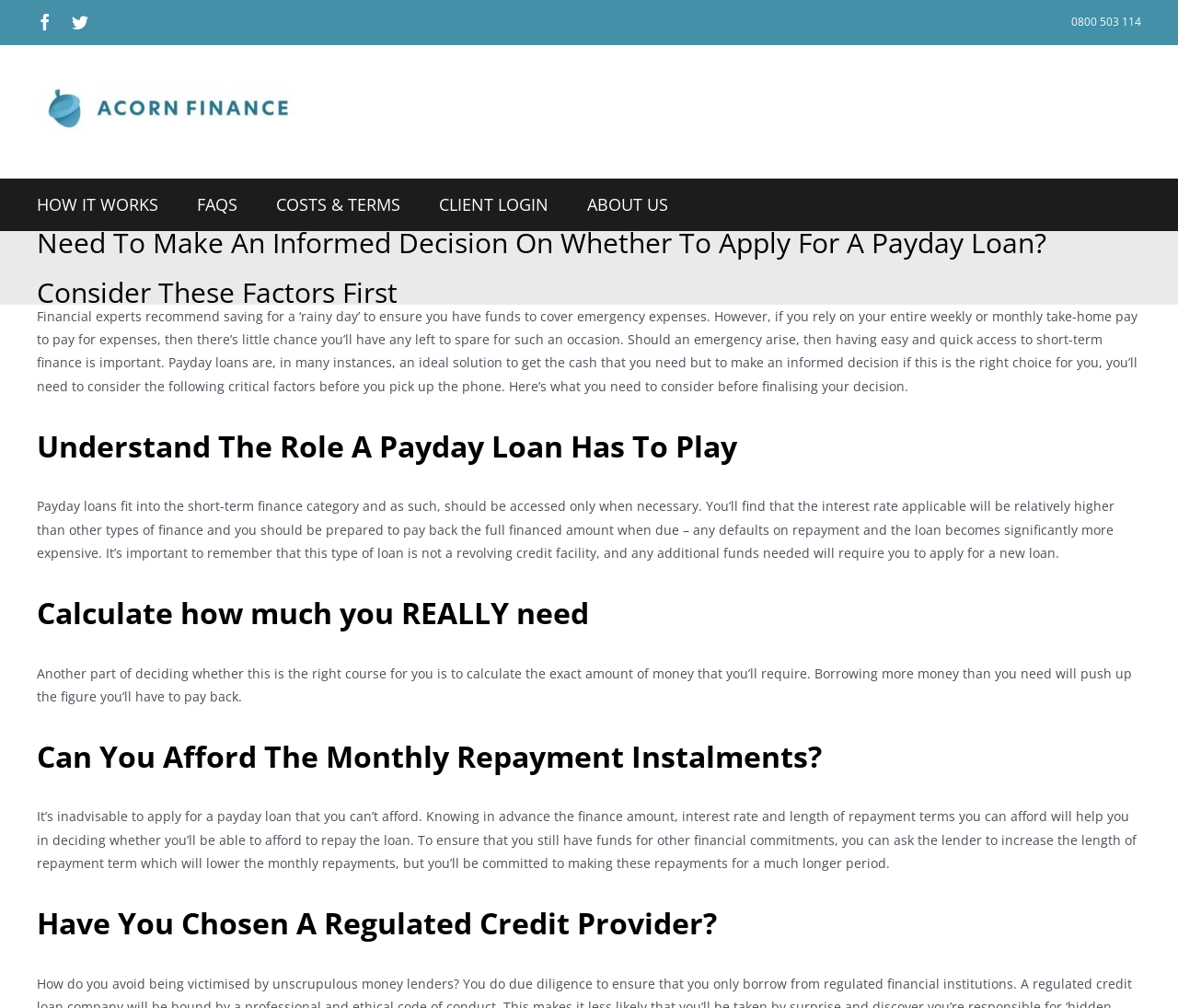Identify the bounding box coordinates for the element you need to click to achieve the following task: "Click on ABOUT US link". The coordinates must be four float values ranging from 0 to 1, formatted as [left, top, right, bottom].

[0.498, 0.177, 0.567, 0.228]